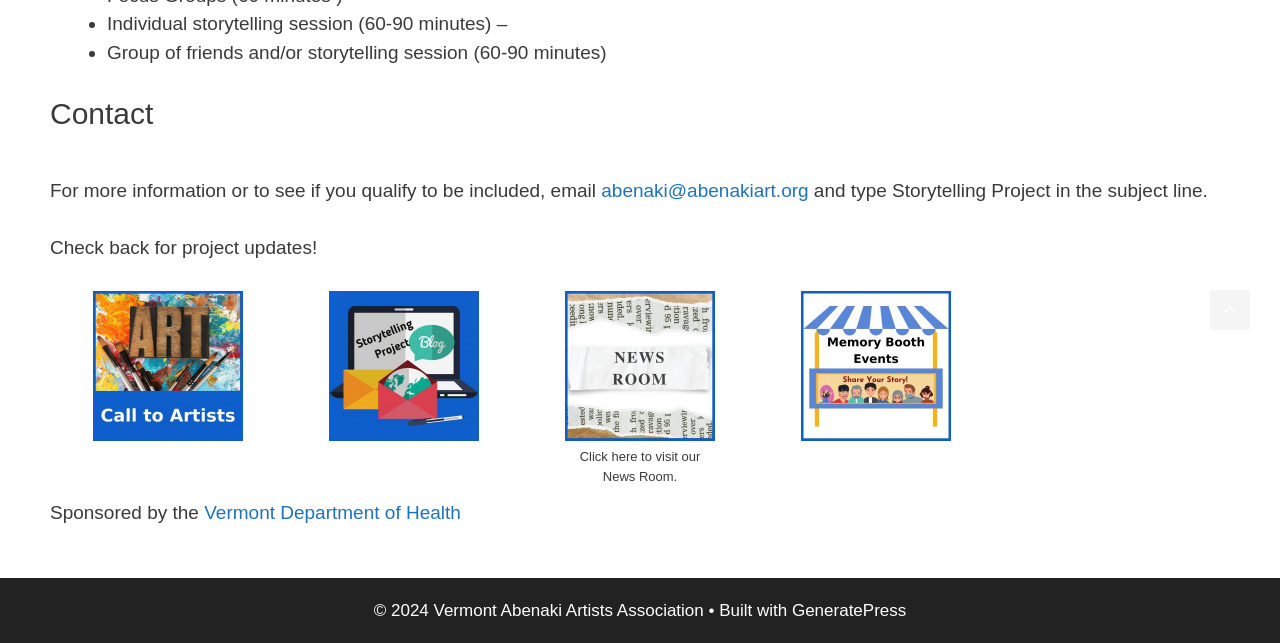What is the name of the website's theme?
Please ensure your answer to the question is detailed and covers all necessary aspects.

The webpage's footer mentions that it was 'Built with GeneratePress', which suggests that GeneratePress is the theme used for the website, as indicated by the text and link 'GeneratePress'.